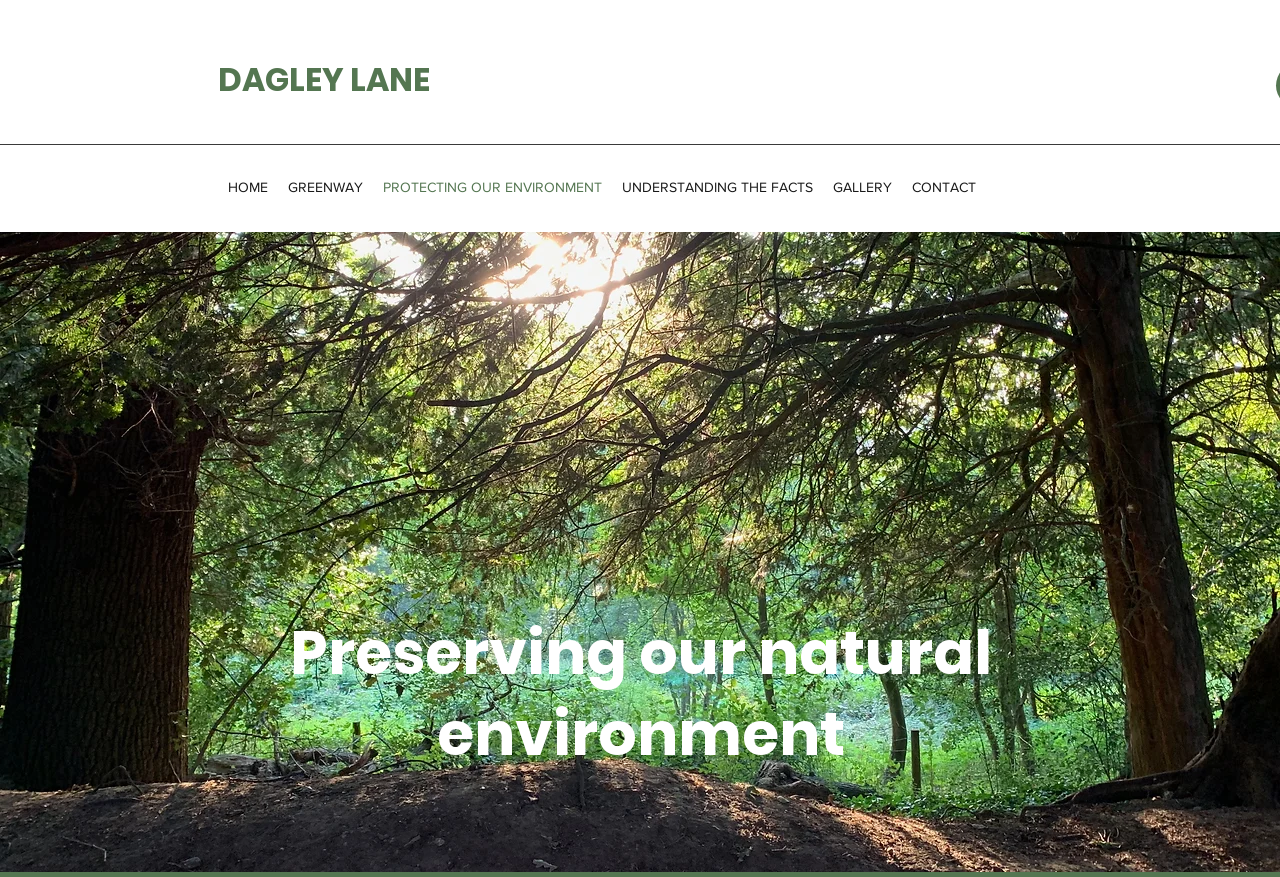Based on the visual content of the image, answer the question thoroughly: What type of content can be found in the 'GALLERY' section?

Based on the navigation link 'GALLERY', it is likely that this section contains a collection of images related to the environmental topic being discussed on the website.